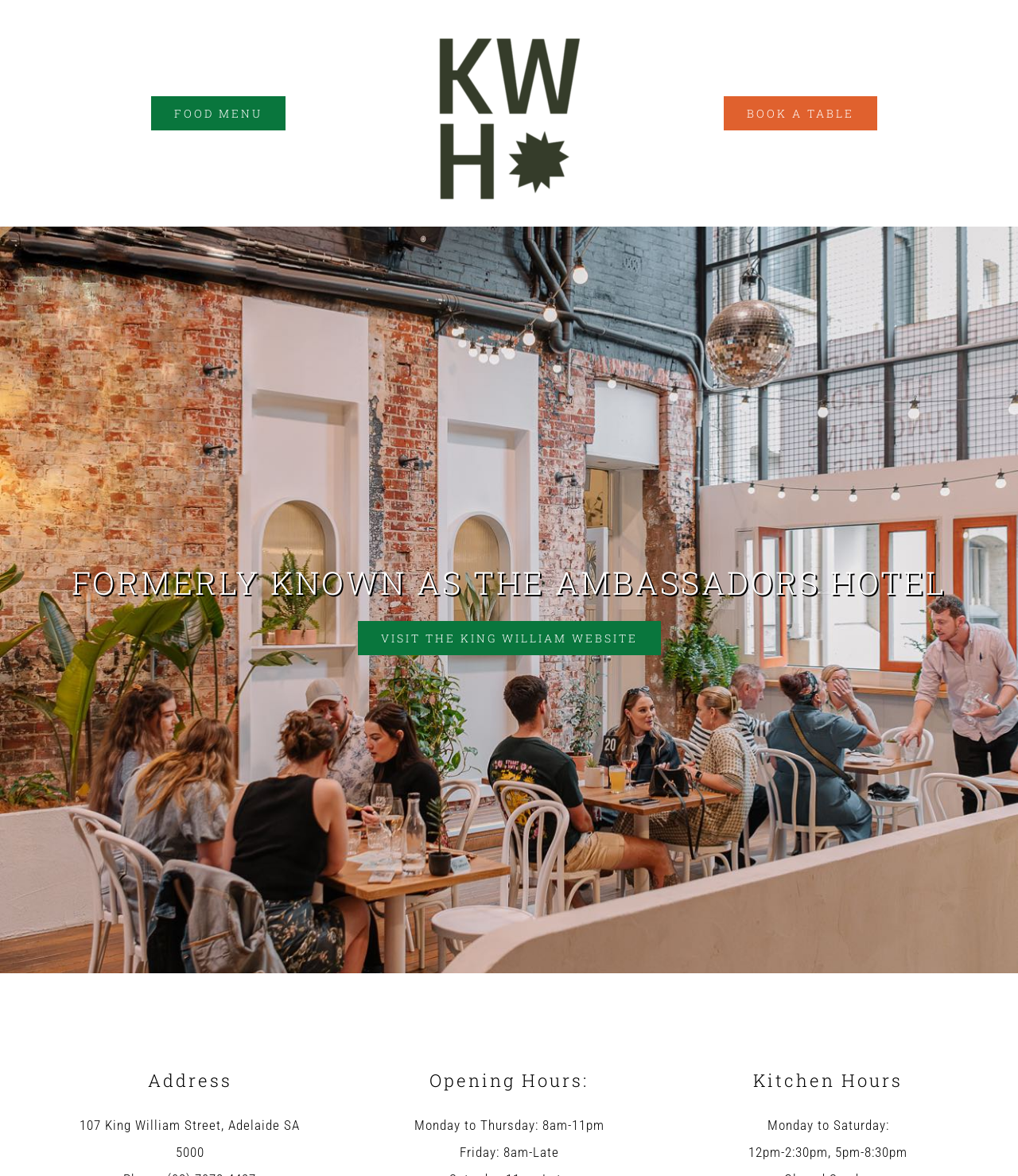Extract the main headline from the webpage and generate its text.

FORMERLY KNOWN AS THE AMBASSADORS HOTEL